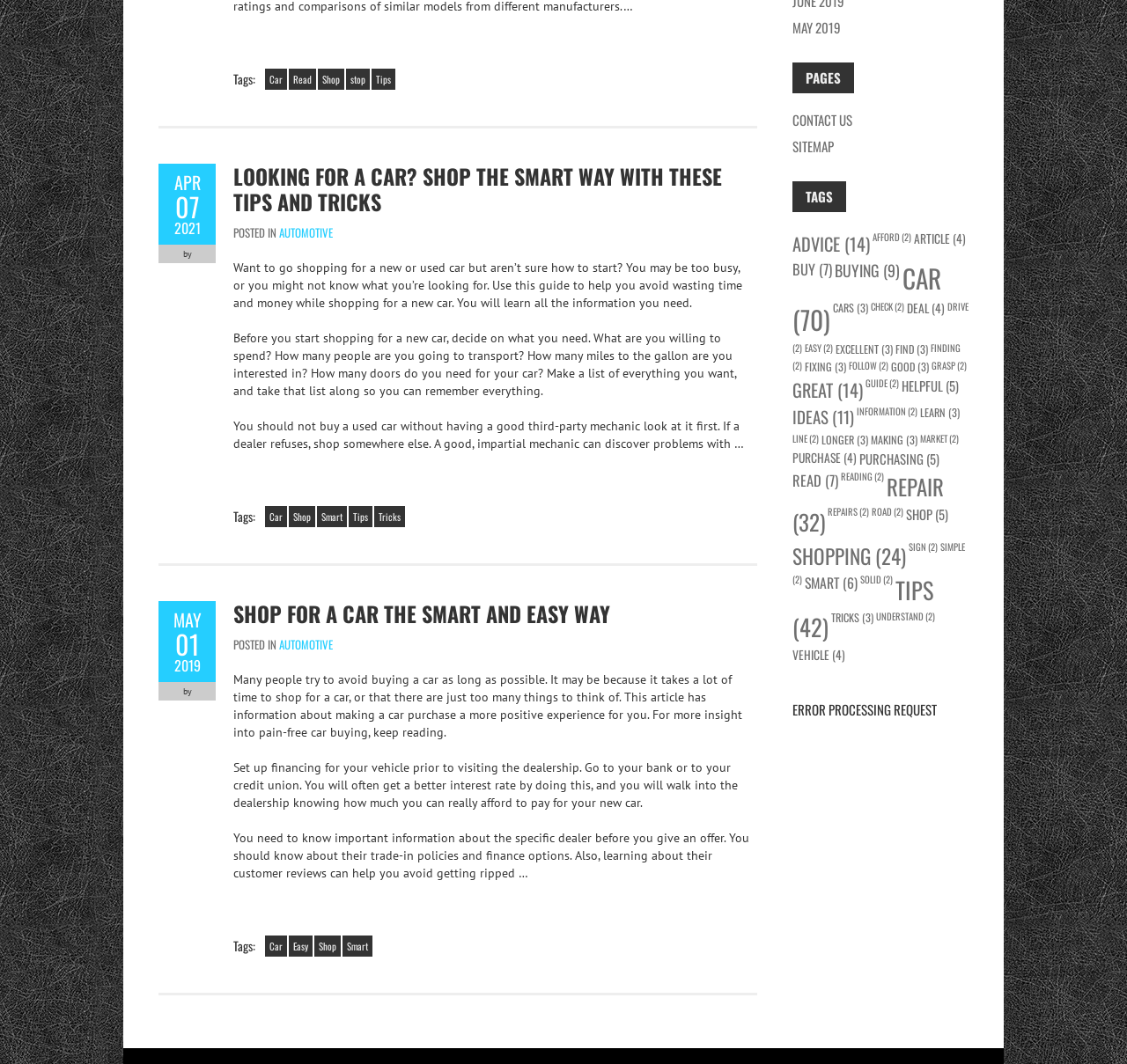How many items are tagged with 'Car'?
Provide a thorough and detailed answer to the question.

I found the link 'Car (70 items)' in the 'TAGS' section and saw that it has 70 items tagged with 'Car'.